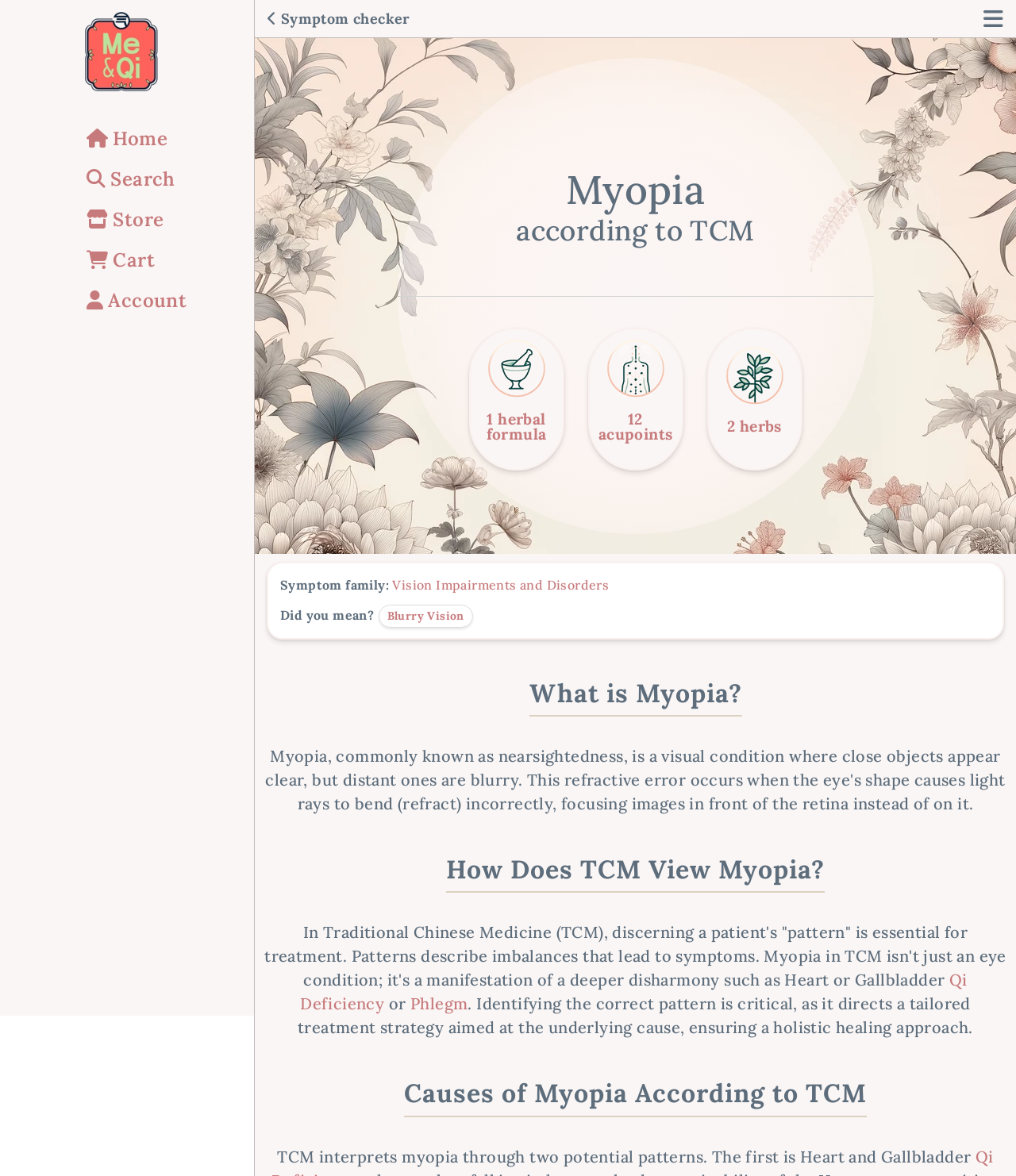What is the focus of the TCM approach to myopia?
Answer the question using a single word or phrase, according to the image.

Holistic healing